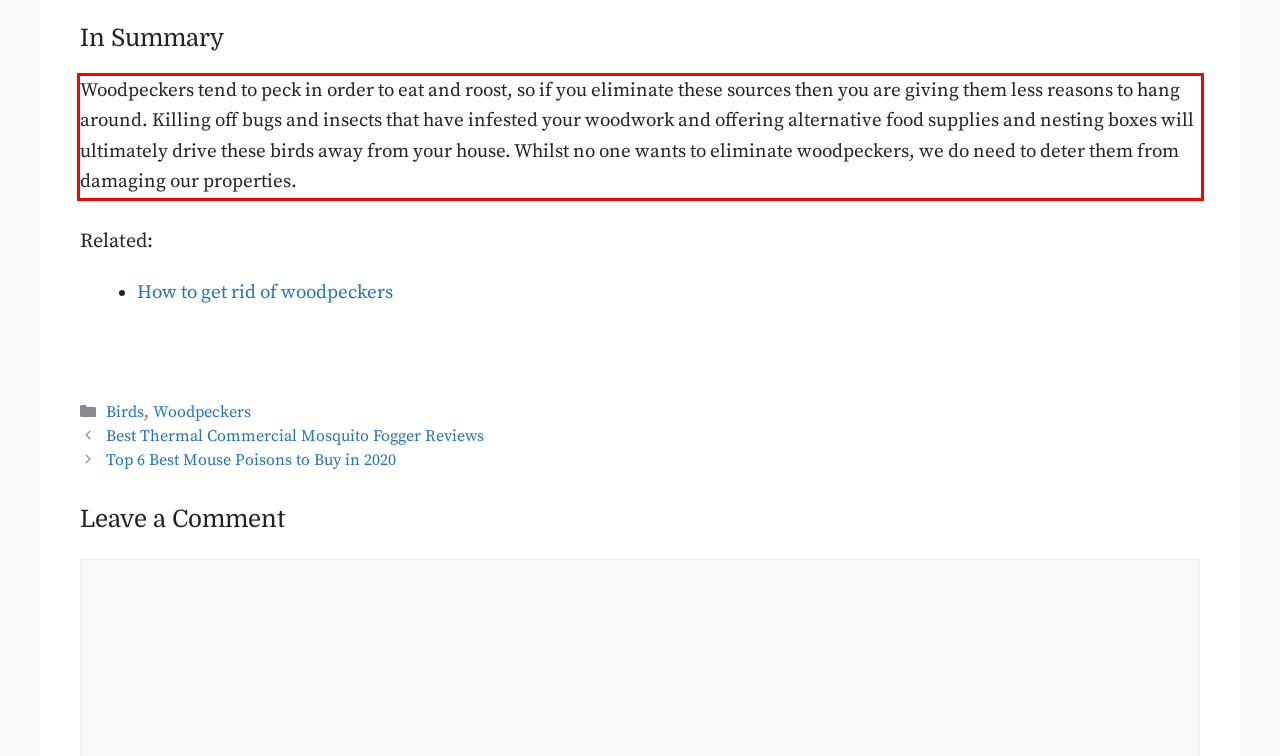Examine the screenshot of the webpage, locate the red bounding box, and generate the text contained within it.

Woodpeckers tend to peck in order to eat and roost, so if you eliminate these sources then you are giving them less reasons to hang around. Killing off bugs and insects that have infested your woodwork and offering alternative food supplies and nesting boxes will ultimately drive these birds away from your house. Whilst no one wants to eliminate woodpeckers, we do need to deter them from damaging our properties.